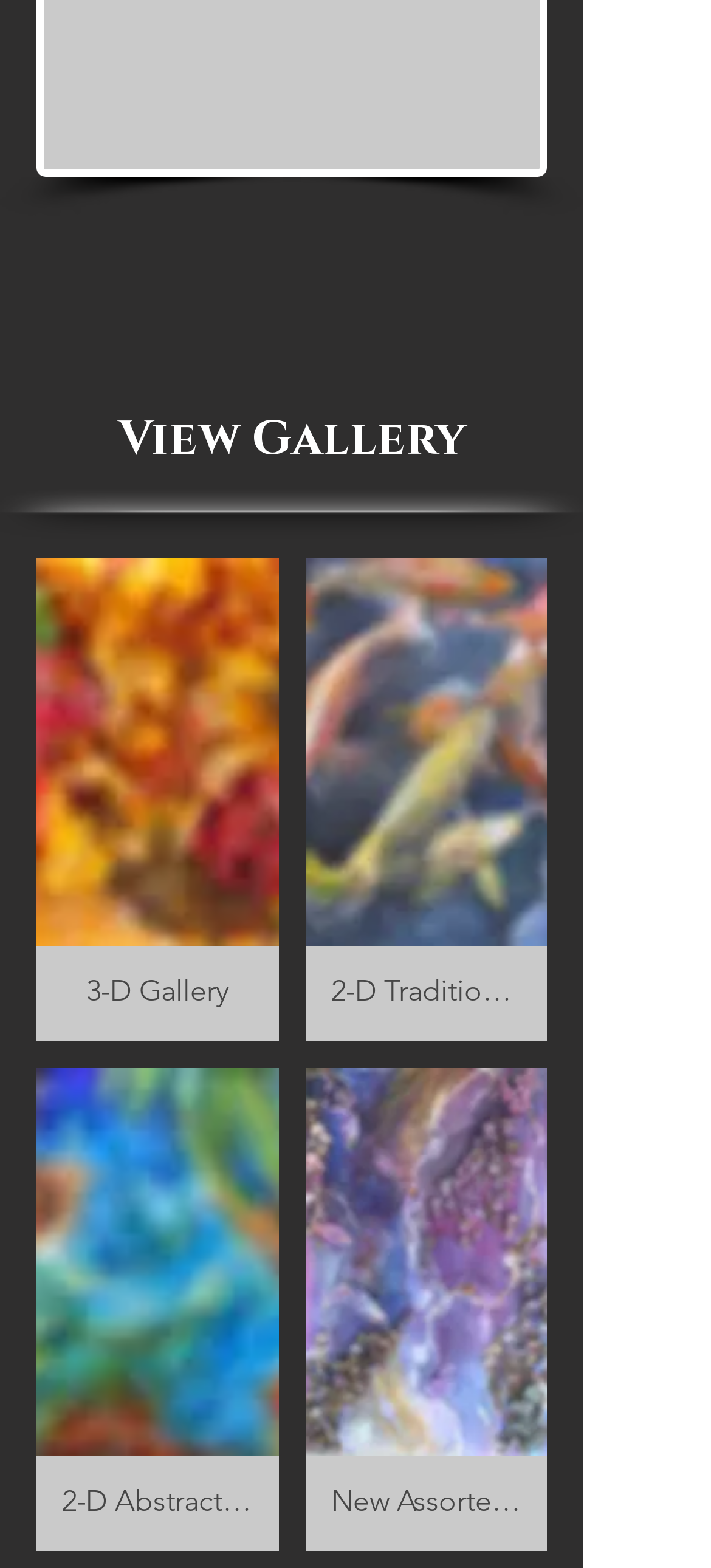What is the position of the 2-D Abstract Gallery link?
Use the information from the image to give a detailed answer to the question.

The 2-D Abstract Gallery link is positioned at the bottom left of the page, with bounding box coordinates [0.051, 0.681, 0.391, 0.989], which indicates its vertical position is below the other links.